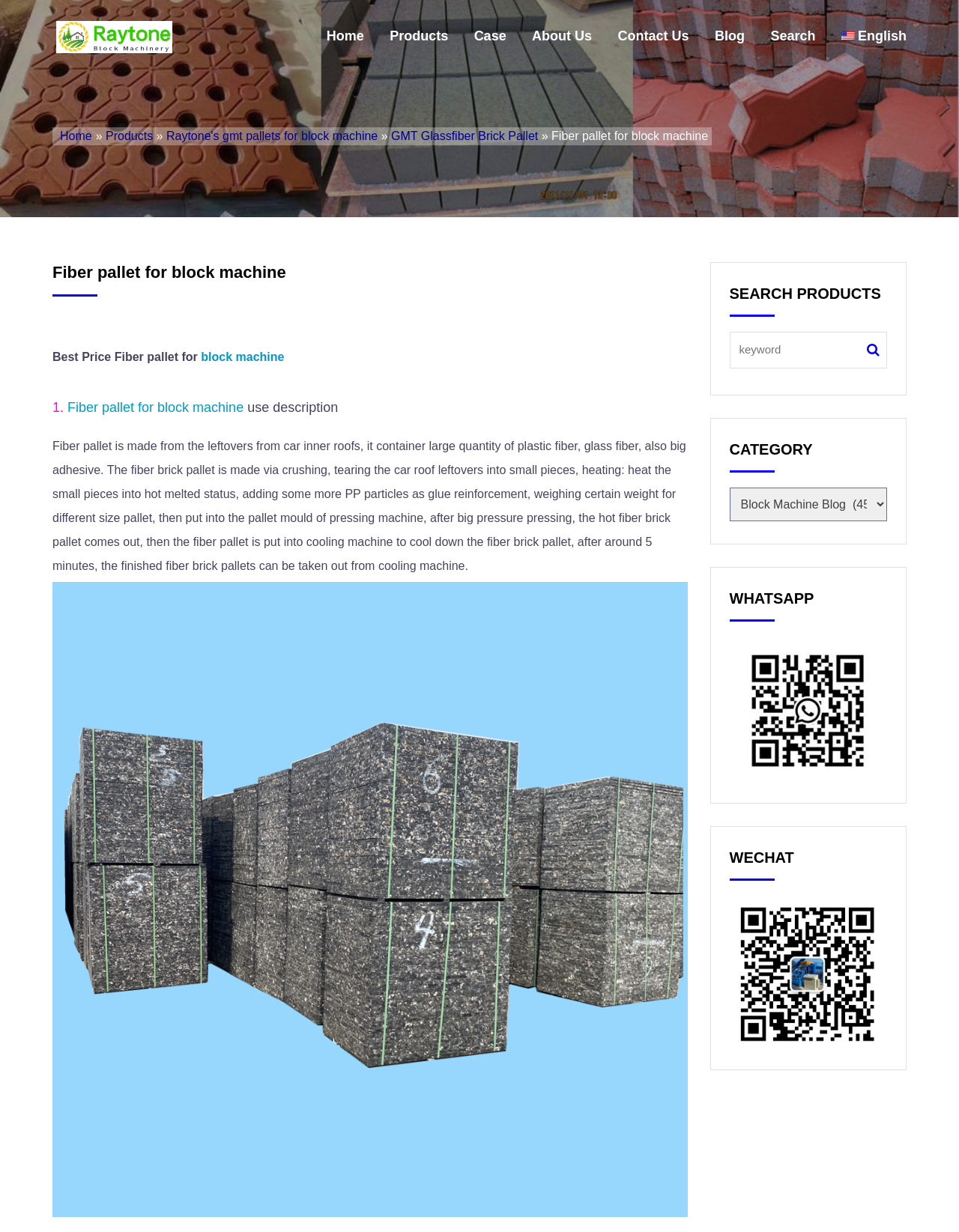Find the bounding box coordinates of the element I should click to carry out the following instruction: "Click the 'Home' link".

[0.34, 0.022, 0.379, 0.036]